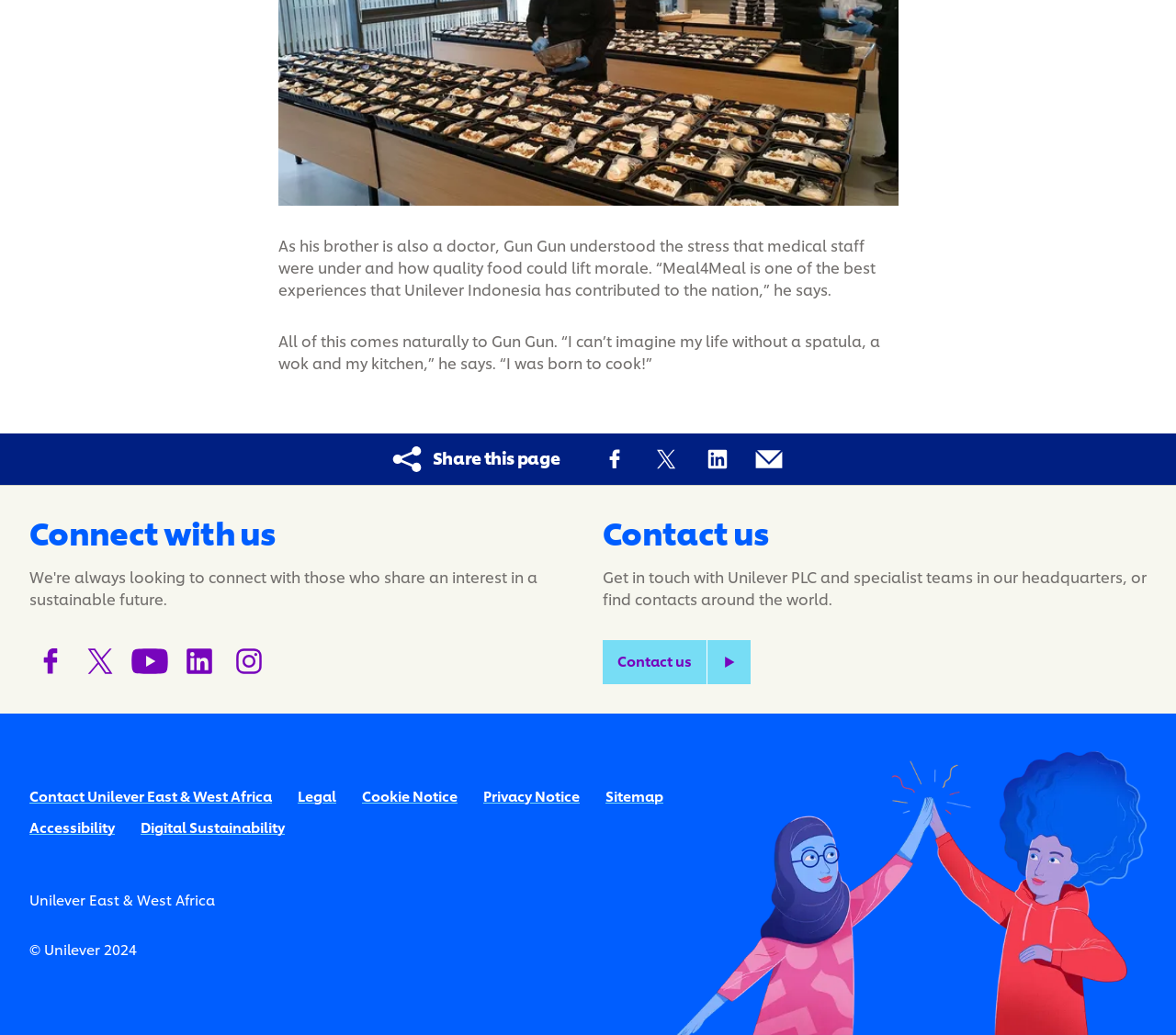Based on the element description Share this page on E-mail, identify the bounding box coordinates for the UI element. The coordinates should be in the format (top-left x, top-left y, bottom-right x, bottom-right y) and within the 0 to 1 range.

[0.639, 0.426, 0.67, 0.461]